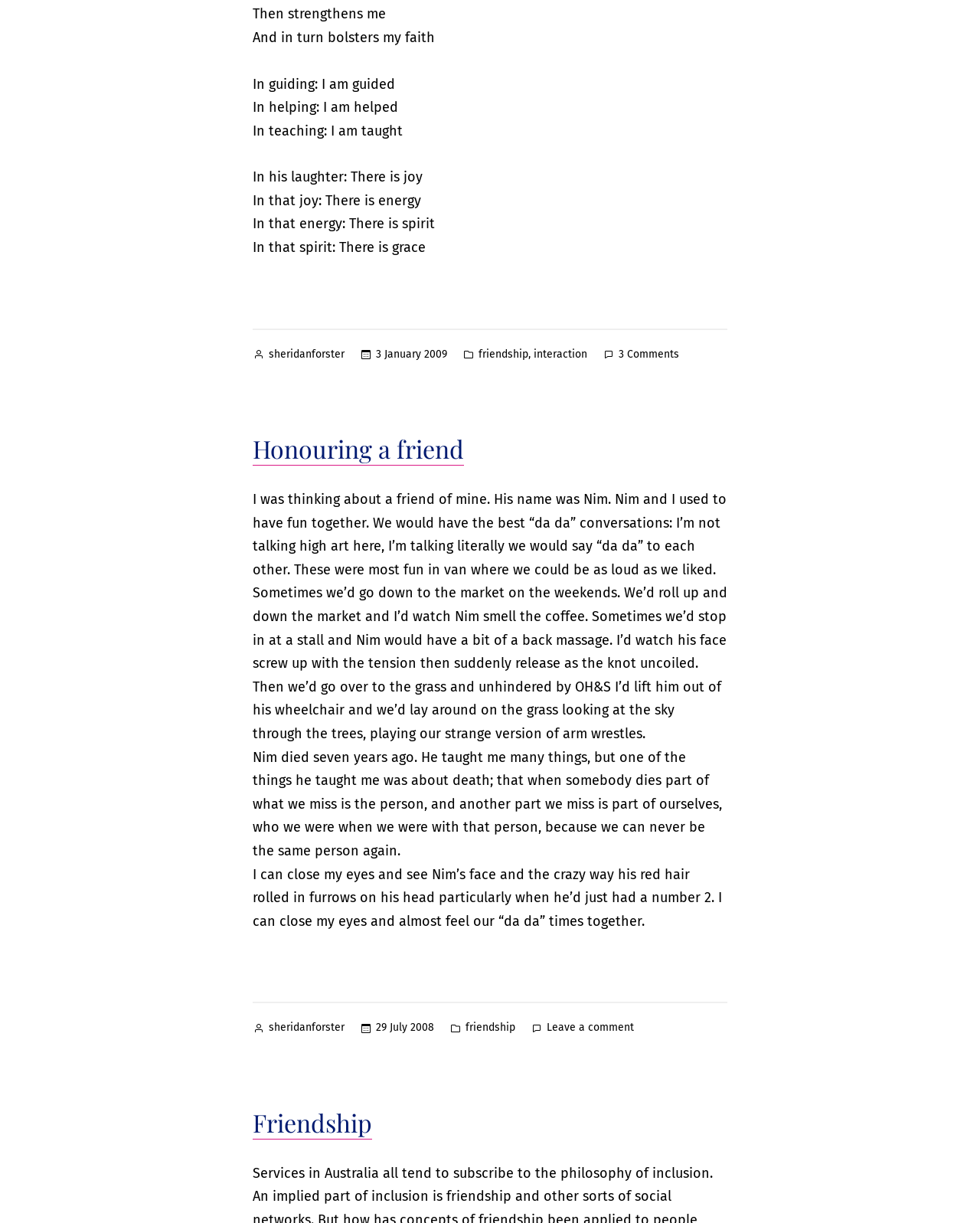Using the provided element description, identify the bounding box coordinates as (top-left x, top-left y, bottom-right x, bottom-right y). Ensure all values are between 0 and 1. Description: Honouring a friend

[0.258, 0.353, 0.473, 0.381]